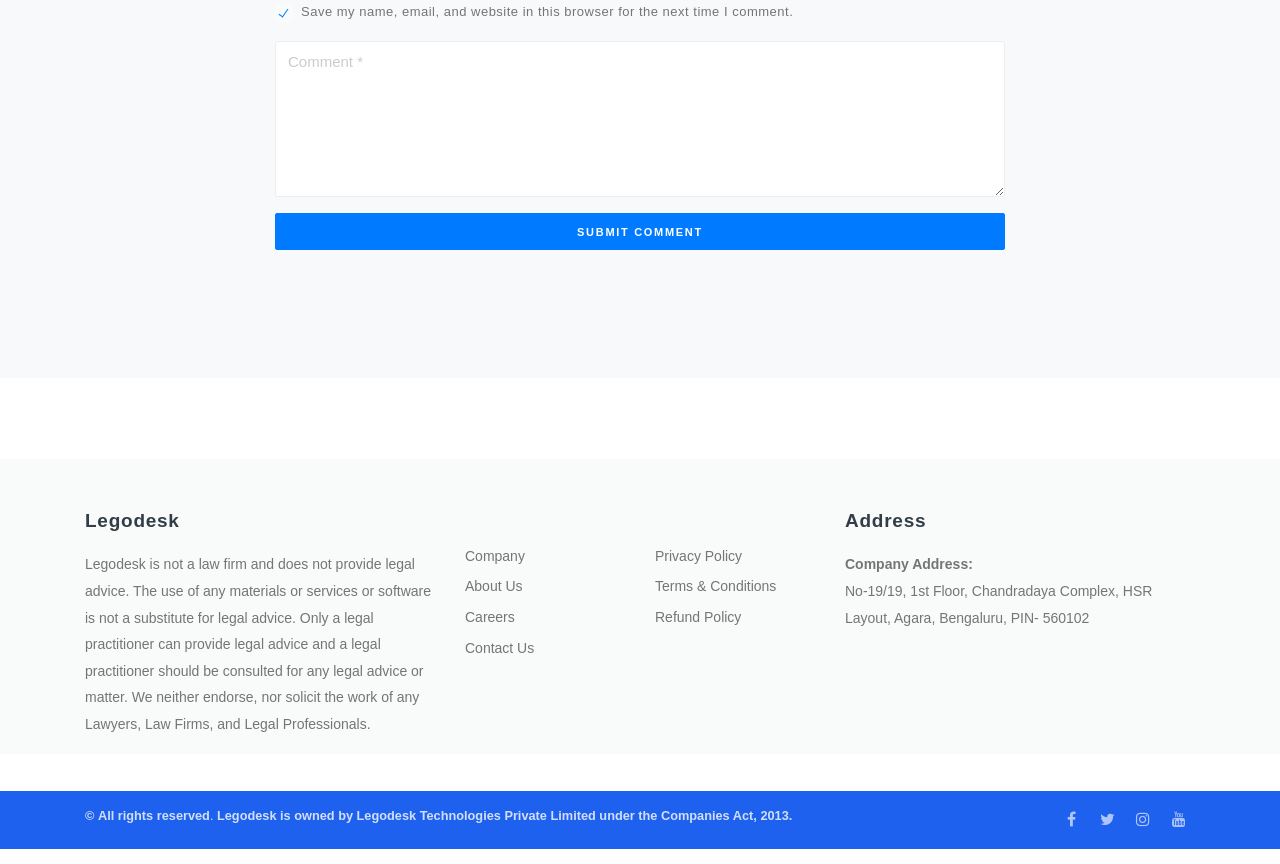What is the copyright symbol?
Please provide a single word or phrase answer based on the image.

©